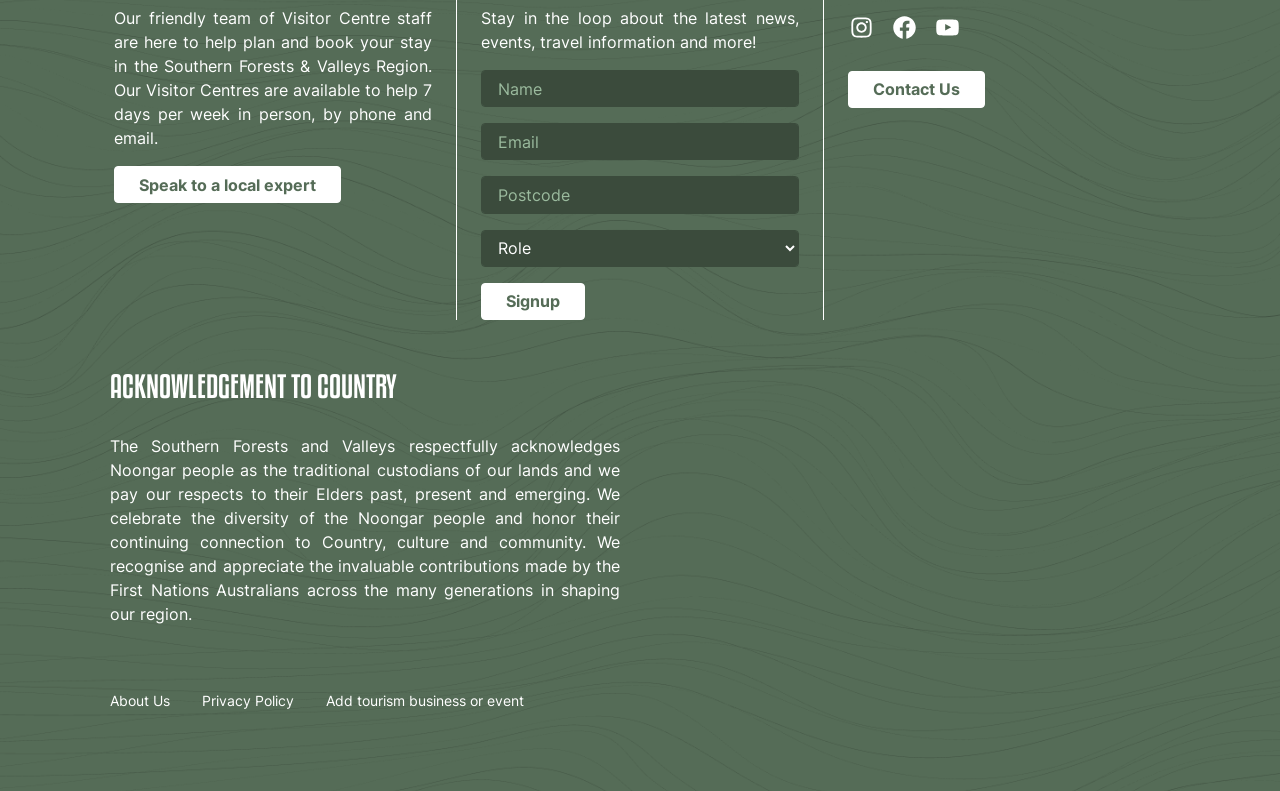Locate the bounding box coordinates of the clickable element to fulfill the following instruction: "Enter your name". Provide the coordinates as four float numbers between 0 and 1 in the format [left, top, right, bottom].

[0.376, 0.089, 0.624, 0.136]